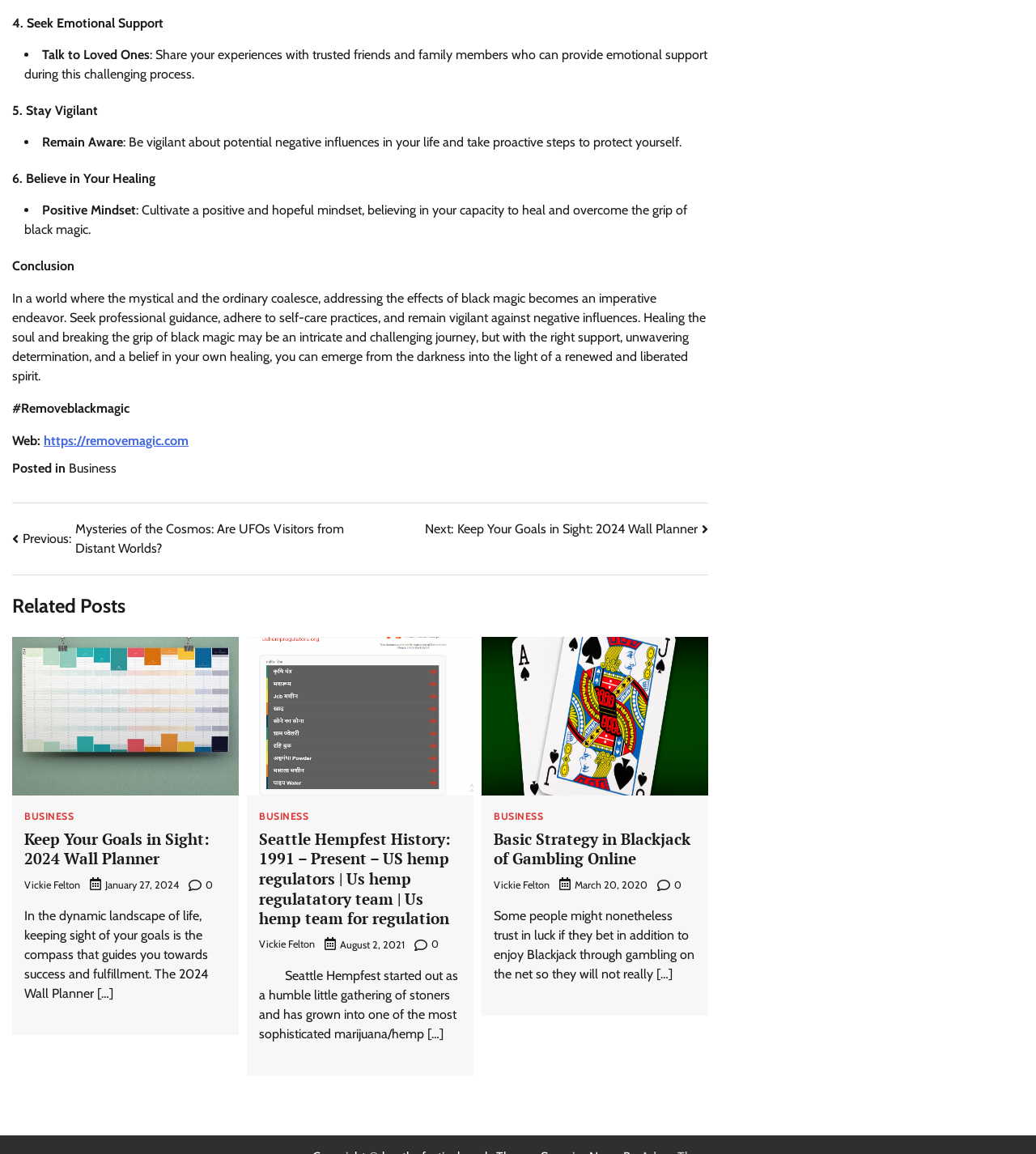What is the topic of the article?
Analyze the image and provide a thorough answer to the question.

The topic of the article can be inferred from the title '4. Seek Emotional Support' and the subsequent paragraphs that discuss ways to overcome the effects of black magic.